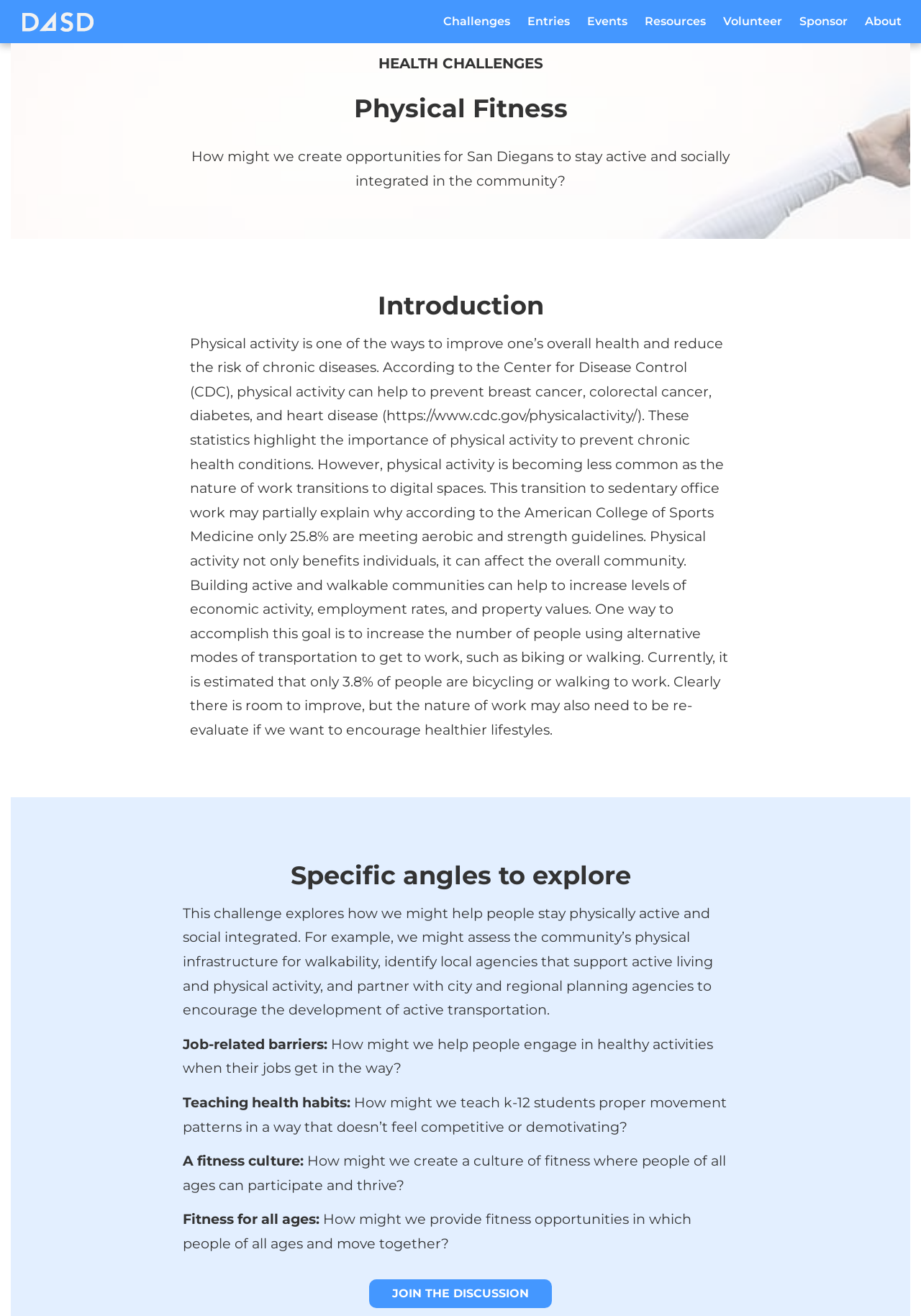Please locate the bounding box coordinates of the region I need to click to follow this instruction: "Click on the 'About' link".

[0.93, 0.0, 0.988, 0.033]